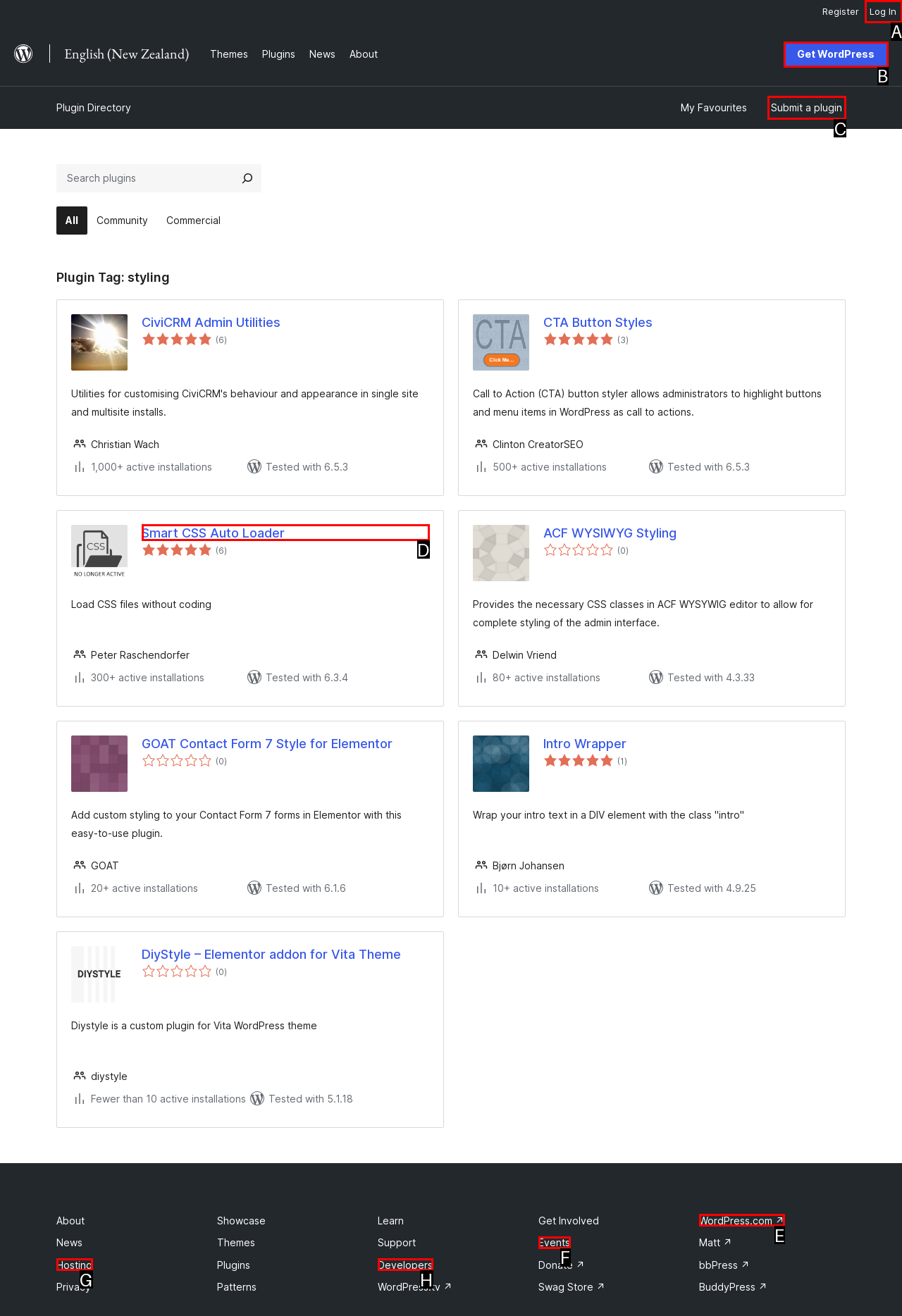Decide which letter you need to select to fulfill the task: Submit a plugin
Answer with the letter that matches the correct option directly.

C